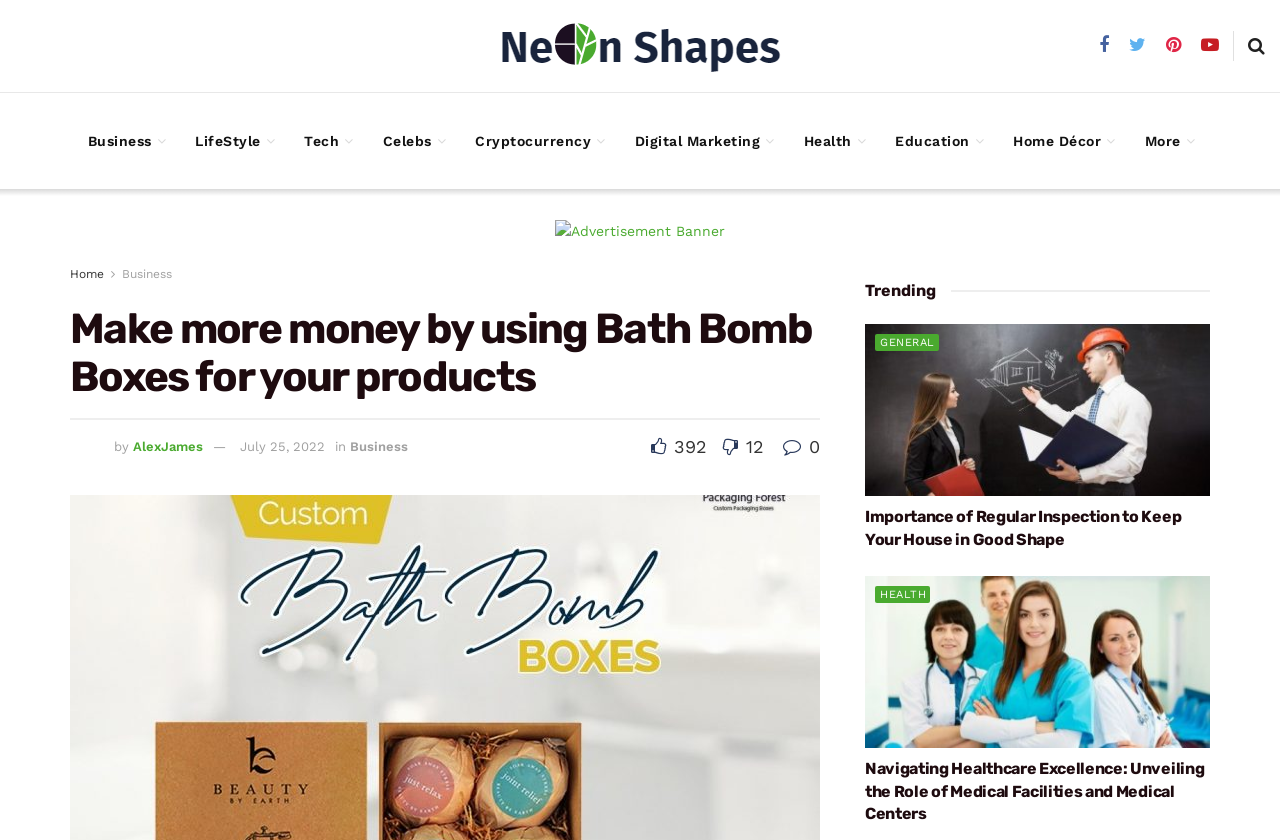What is the topic of the second article?
Based on the screenshot, provide your answer in one word or phrase.

Healthcare